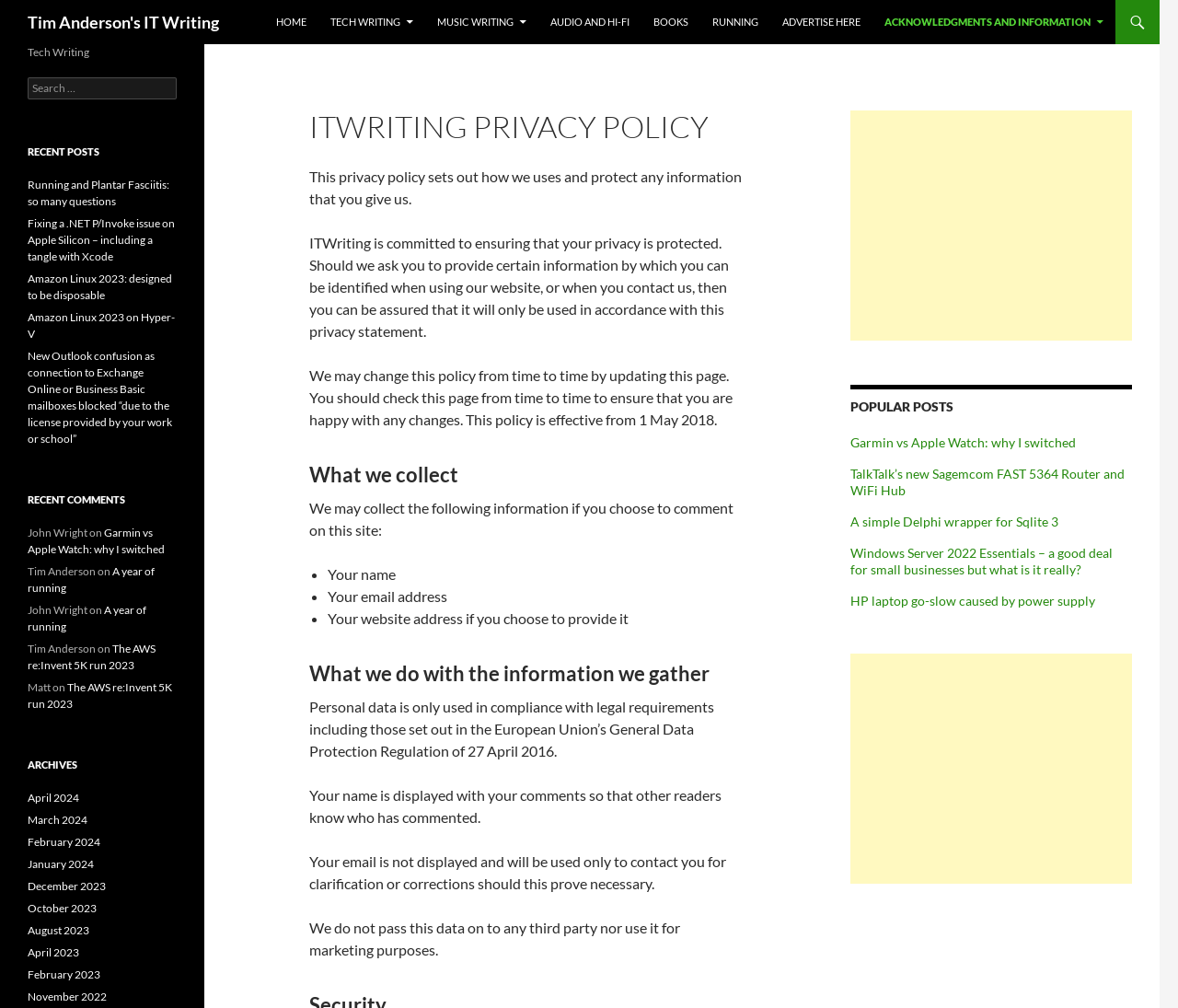Generate a detailed explanation of the webpage's features and information.

This webpage is about ITWriting's privacy policy. At the top, there is a heading "Tim Anderson's IT Writing" followed by a row of links, including "HOME", "TECH WRITING", "MUSIC WRITING", "AUDIO AND HI-FI", "BOOKS", "RUNNING", and "ADVERTISE HERE". 

Below the links, there is a header "ITWRITING PRIVACY POLICY" followed by a paragraph explaining the purpose of the privacy policy. The policy is divided into sections, including "What we collect", "What we do with the information we gather", and others. Each section has a heading and several paragraphs of text explaining the policy.

On the right side of the page, there is a section titled "POPULAR POSTS" with several links to articles, including "Garmin vs Apple Watch: why I switched" and "Windows Server 2022 Essentials – a good deal for small businesses but what is it really?". There are also two advertisements, one above and one below the popular posts section.

On the left side of the page, there is a section titled "Tech Writing" with a search box and several headings, including "RECENT POSTS", "RECENT COMMENTS", and "ARCHIVES". The recent posts section has several links to articles, and the recent comments section has a list of comments with the names of the commenters and the articles they commented on. The archives section has a list of links to articles organized by month.